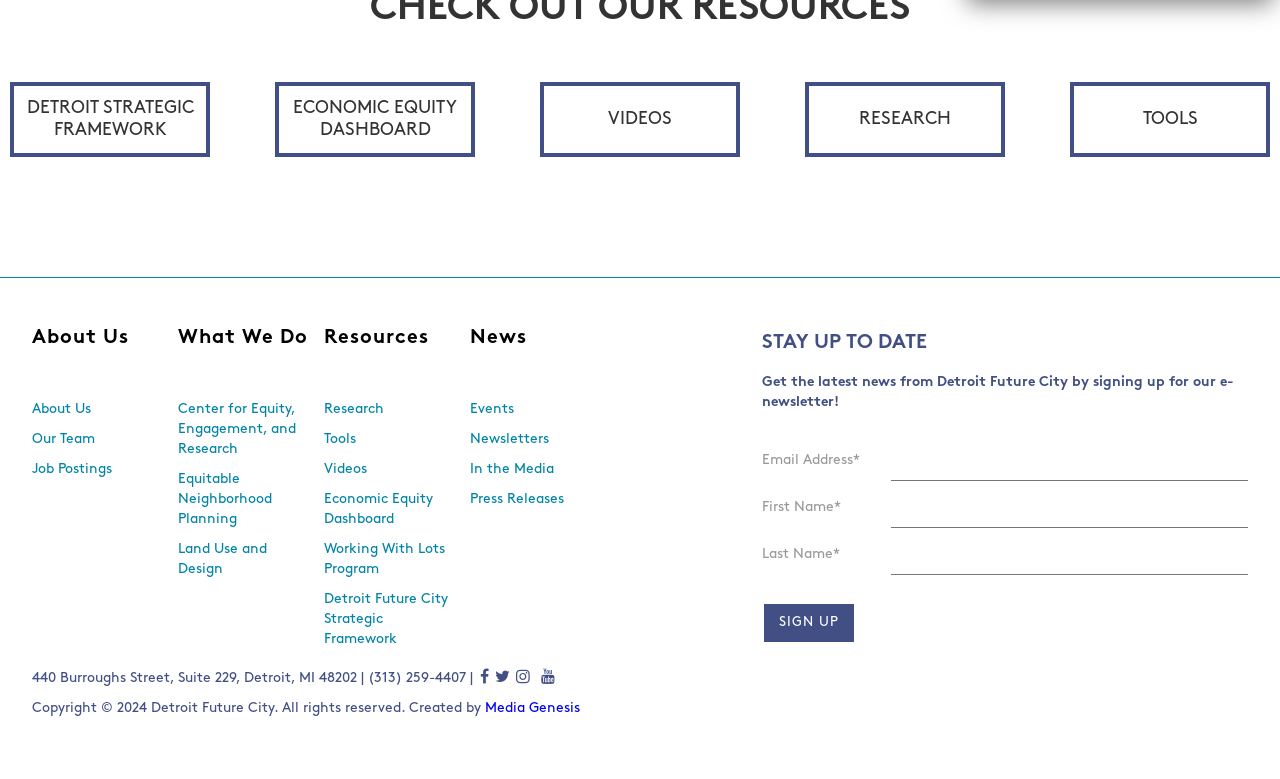Can you find the bounding box coordinates for the element to click on to achieve the instruction: "Click on the 'News' link"?

[0.367, 0.421, 0.411, 0.447]